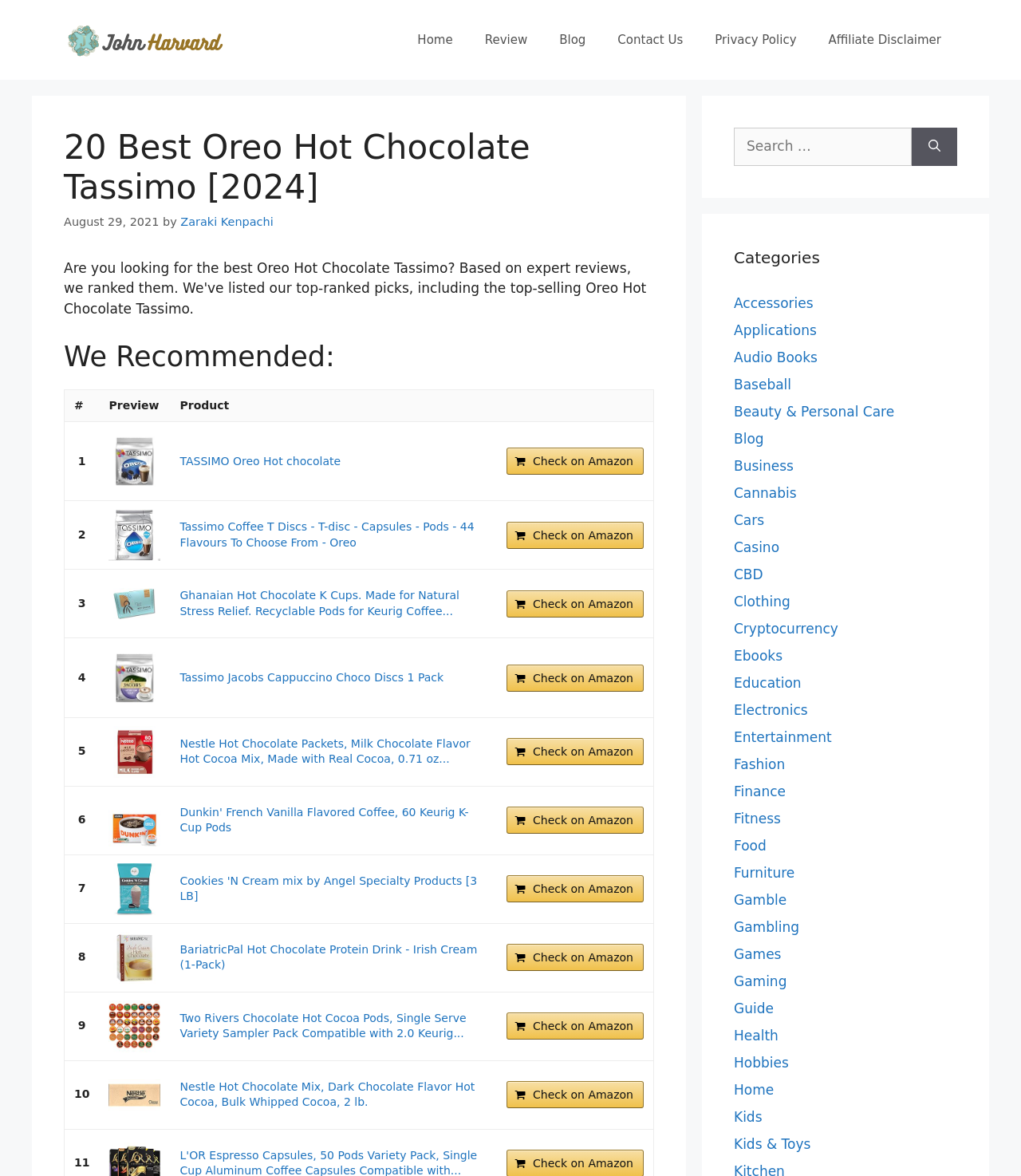Highlight the bounding box coordinates of the element you need to click to perform the following instruction: "View the 'Ghanaian Hot Chocolate K Cups' product details."

[0.107, 0.491, 0.157, 0.536]